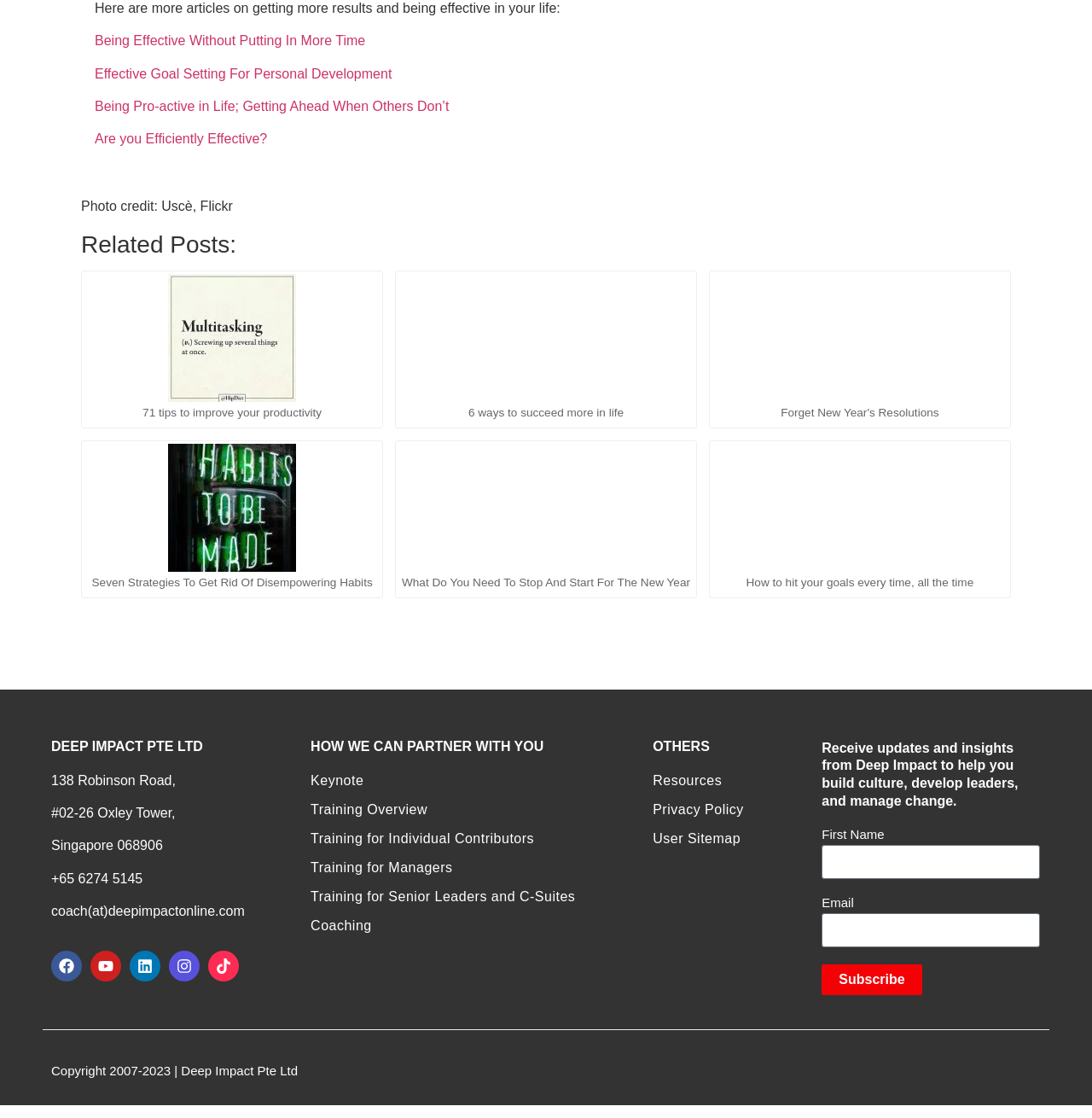Please reply with a single word or brief phrase to the question: 
What is the company name?

DEEP IMPACT PTE LTD